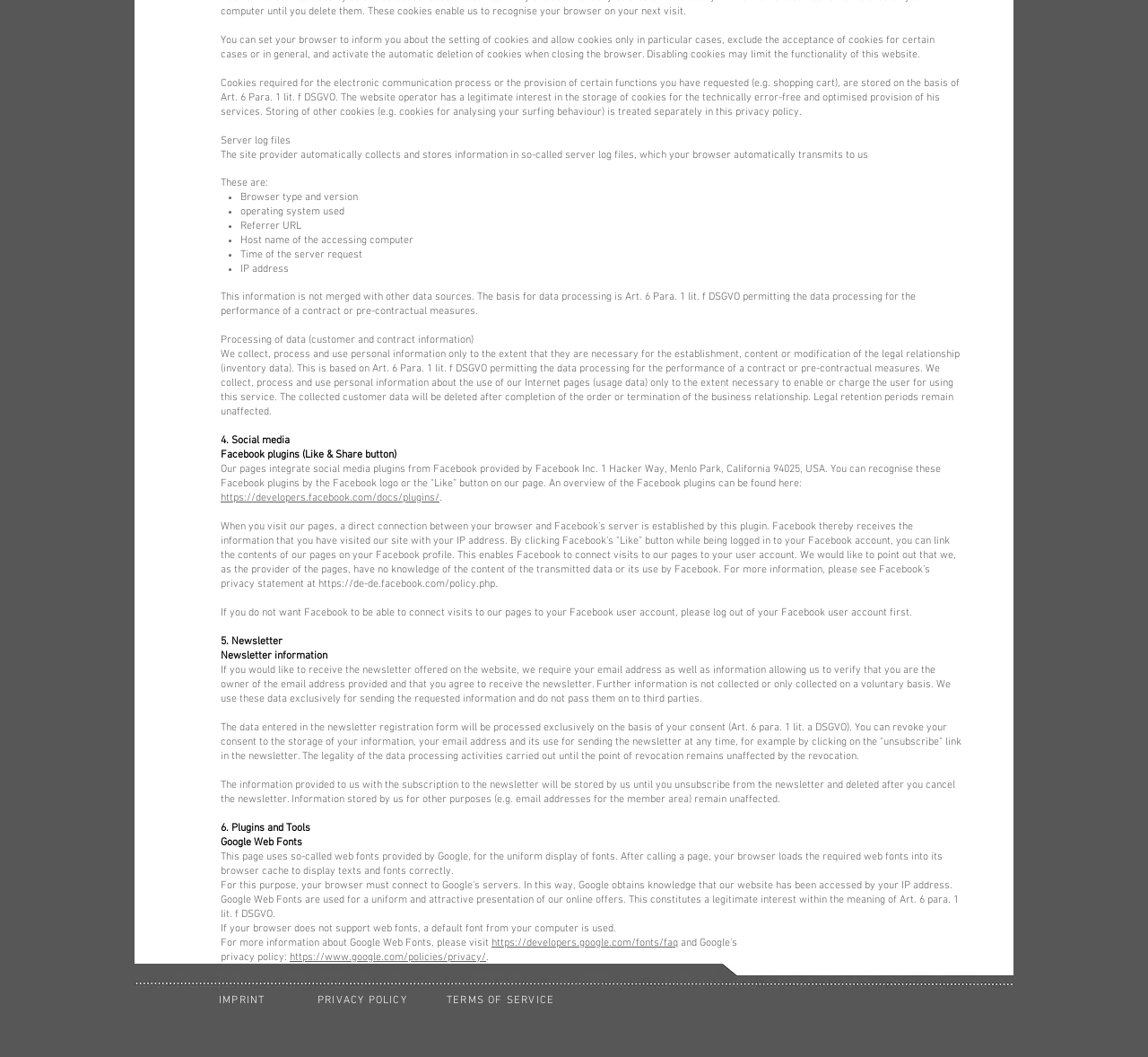Identify the bounding box coordinates for the element you need to click to achieve the following task: "Click the 'PRIVACY POLICY' link". Provide the bounding box coordinates as four float numbers between 0 and 1, in the form [left, top, right, bottom].

[0.277, 0.939, 0.355, 0.952]